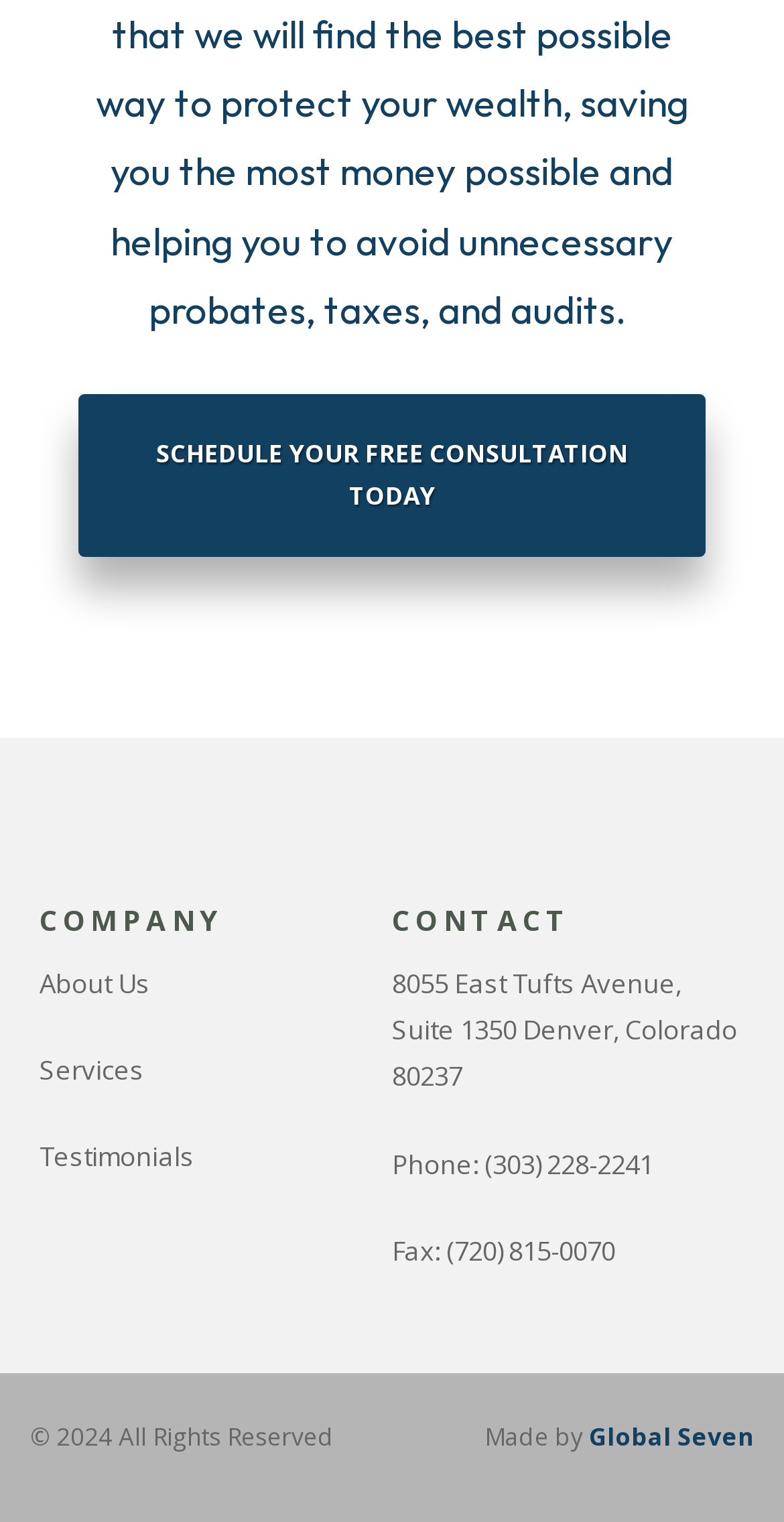Please answer the following question using a single word or phrase: 
What is the company's phone number?

(303) 228-2241